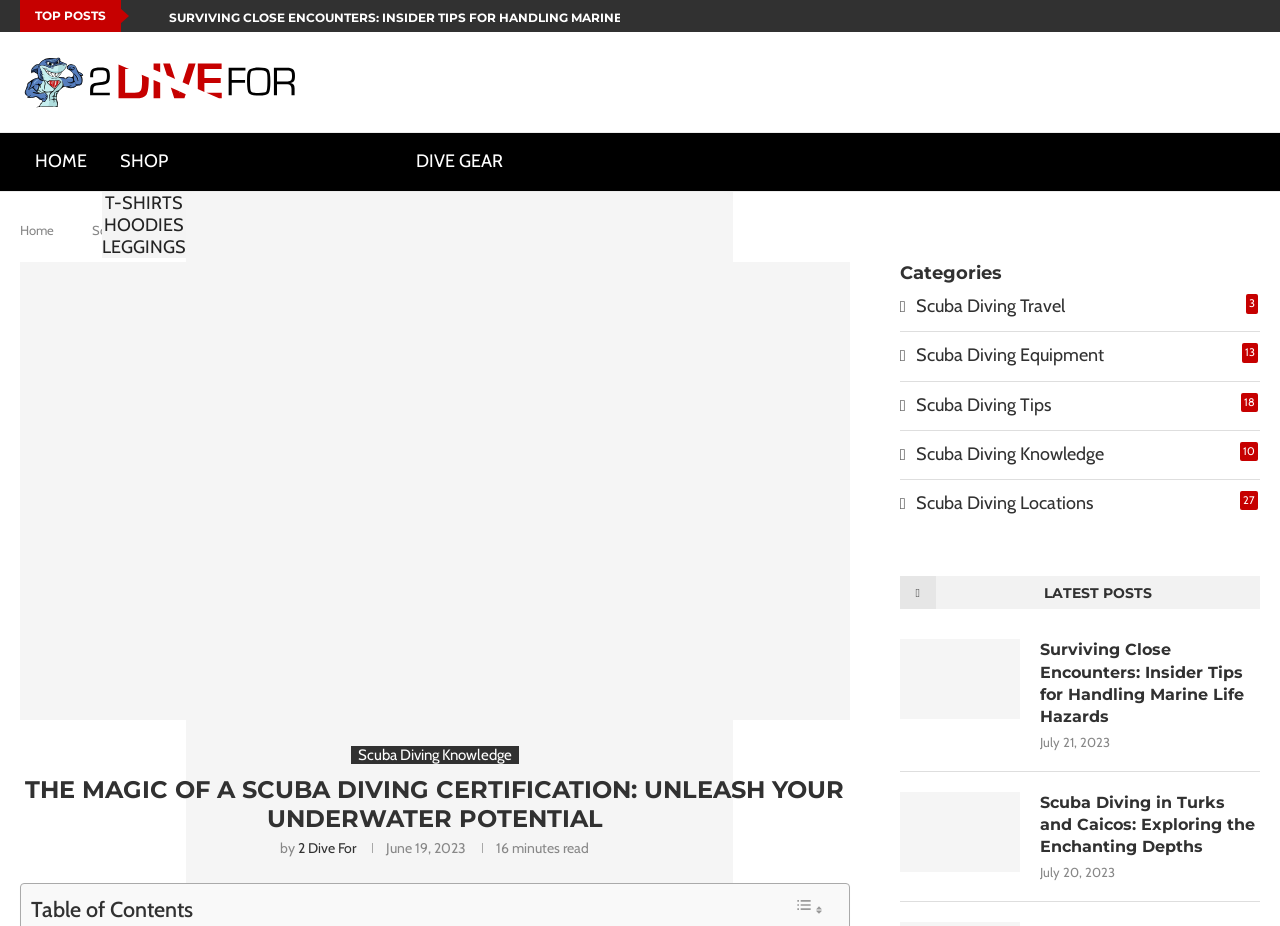Utilize the details in the image to thoroughly answer the following question: How many minutes does it take to read the article?

I found the text '16 minutes read' below the article title, which indicates the estimated time it takes to read the article.